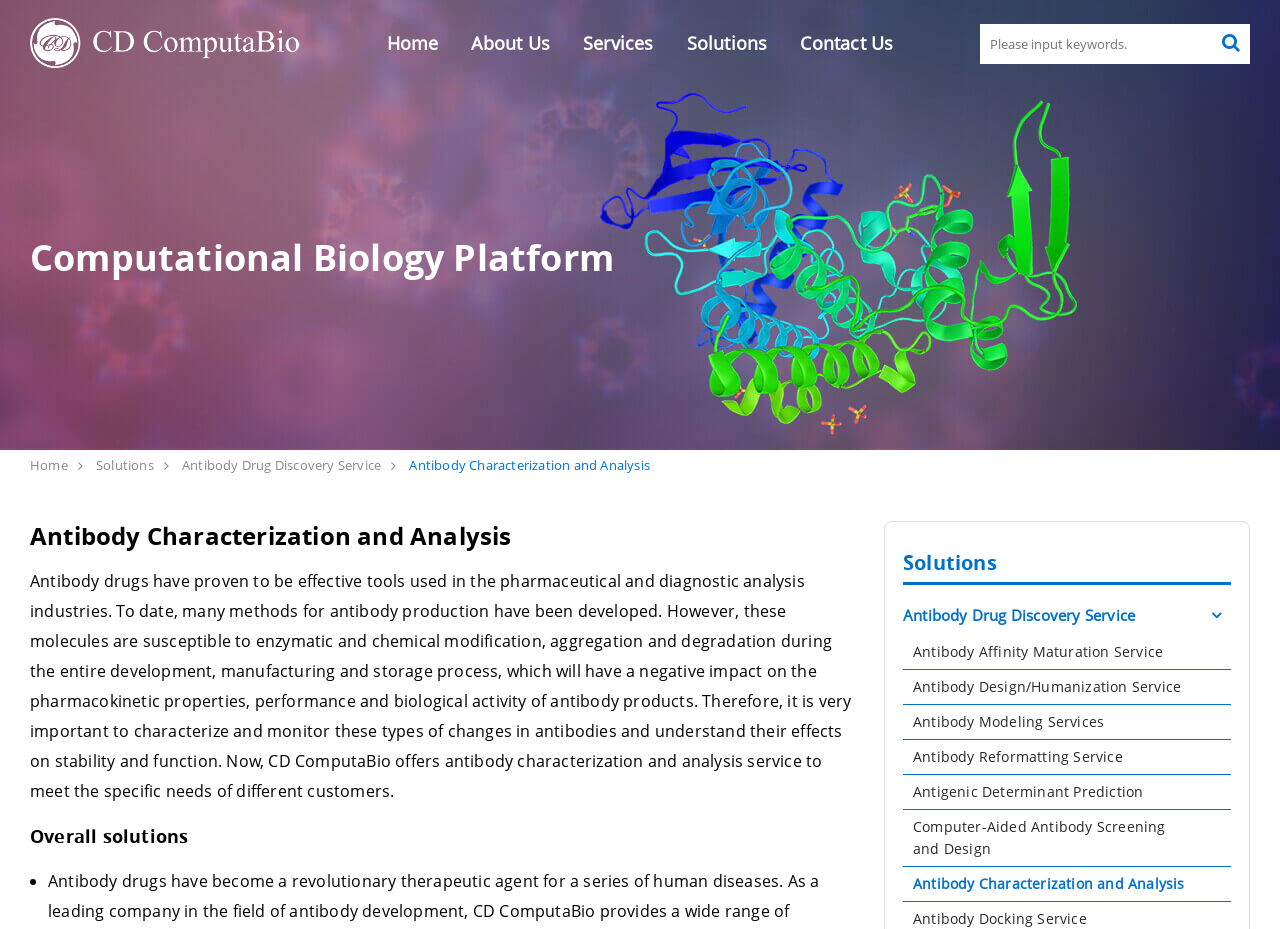Locate the bounding box coordinates of the area to click to fulfill this instruction: "Search for keywords". The bounding box should be presented as four float numbers between 0 and 1, in the order [left, top, right, bottom].

[0.766, 0.026, 0.977, 0.069]